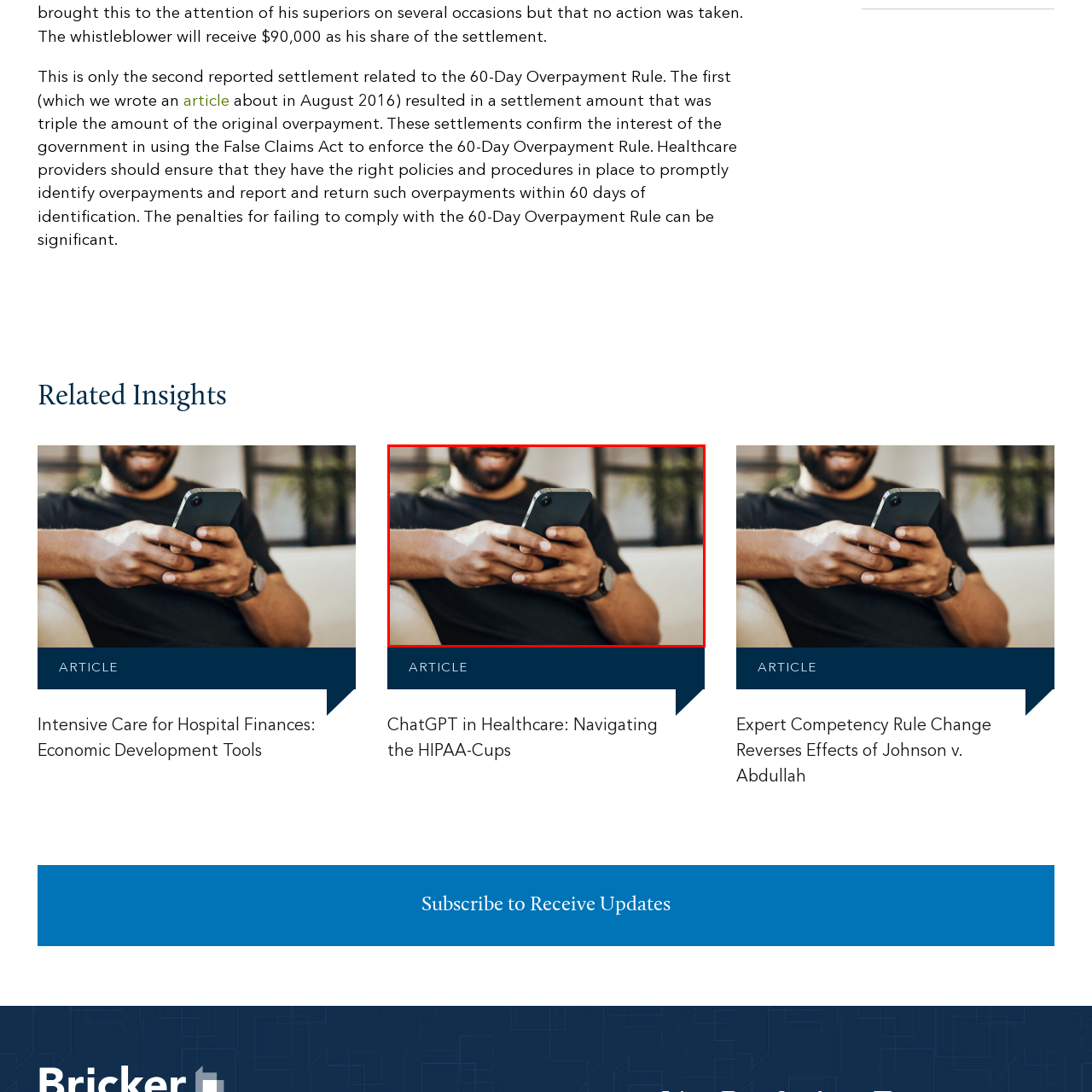What is the person doing with their hands?
Analyze the image surrounded by the red bounding box and provide a thorough answer.

The person's hands are focused on the phone, suggesting they might be browsing, messaging, or accessing content on the device.